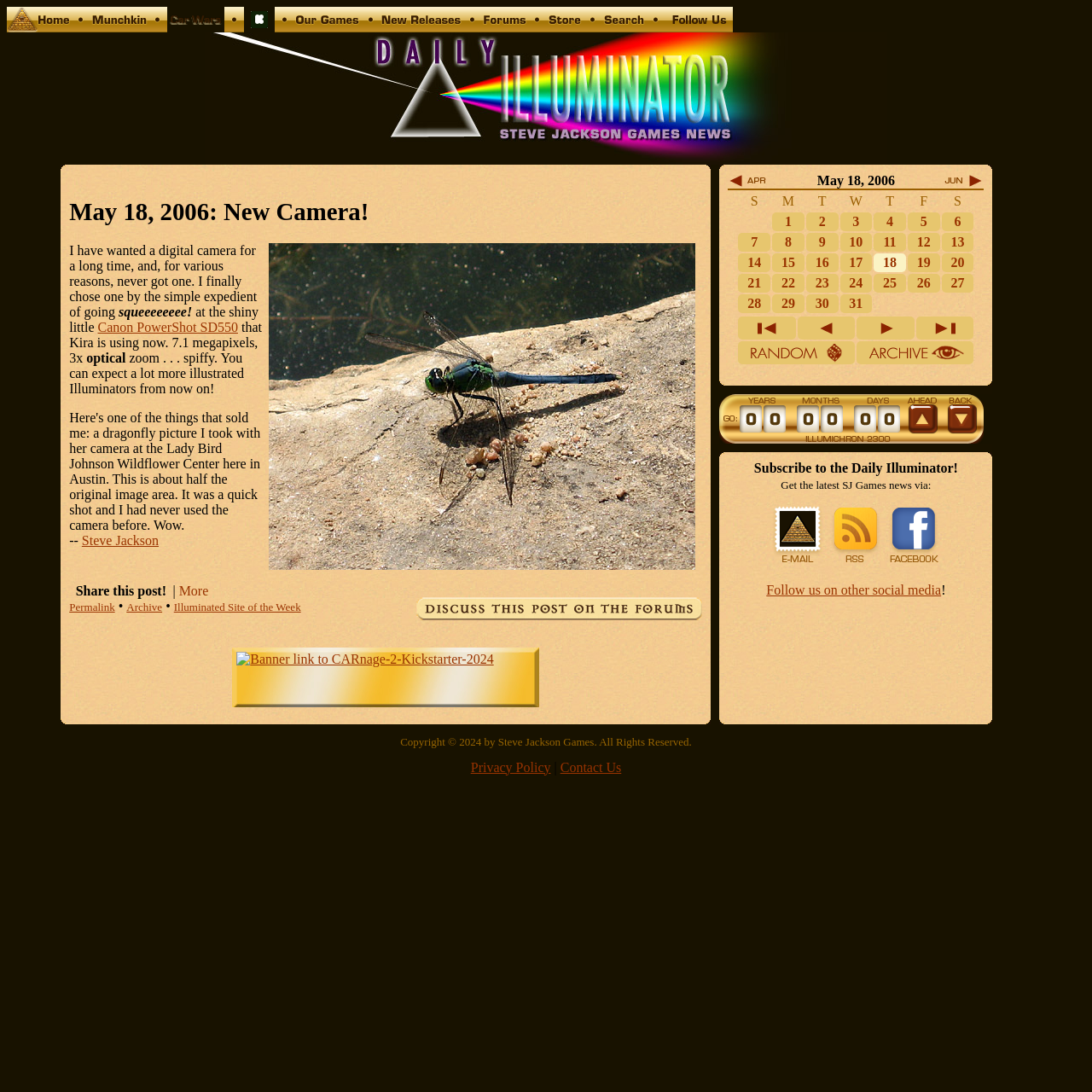Generate the main heading text from the webpage.

May 18, 2006: New Camera!